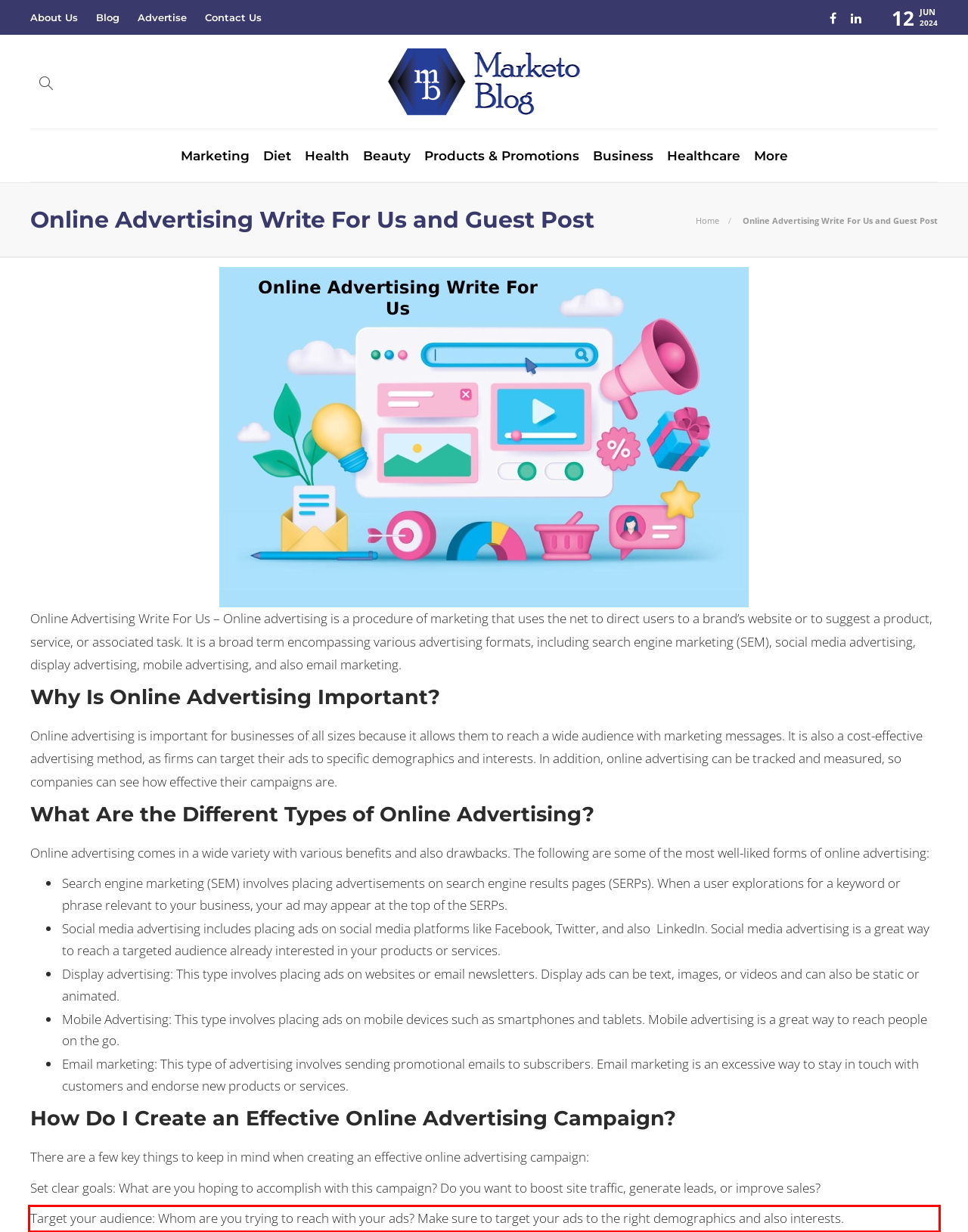Please extract the text content from the UI element enclosed by the red rectangle in the screenshot.

Target your audience: Whom are you trying to reach with your ads? Make sure to target your ads to the right demographics and also interests.